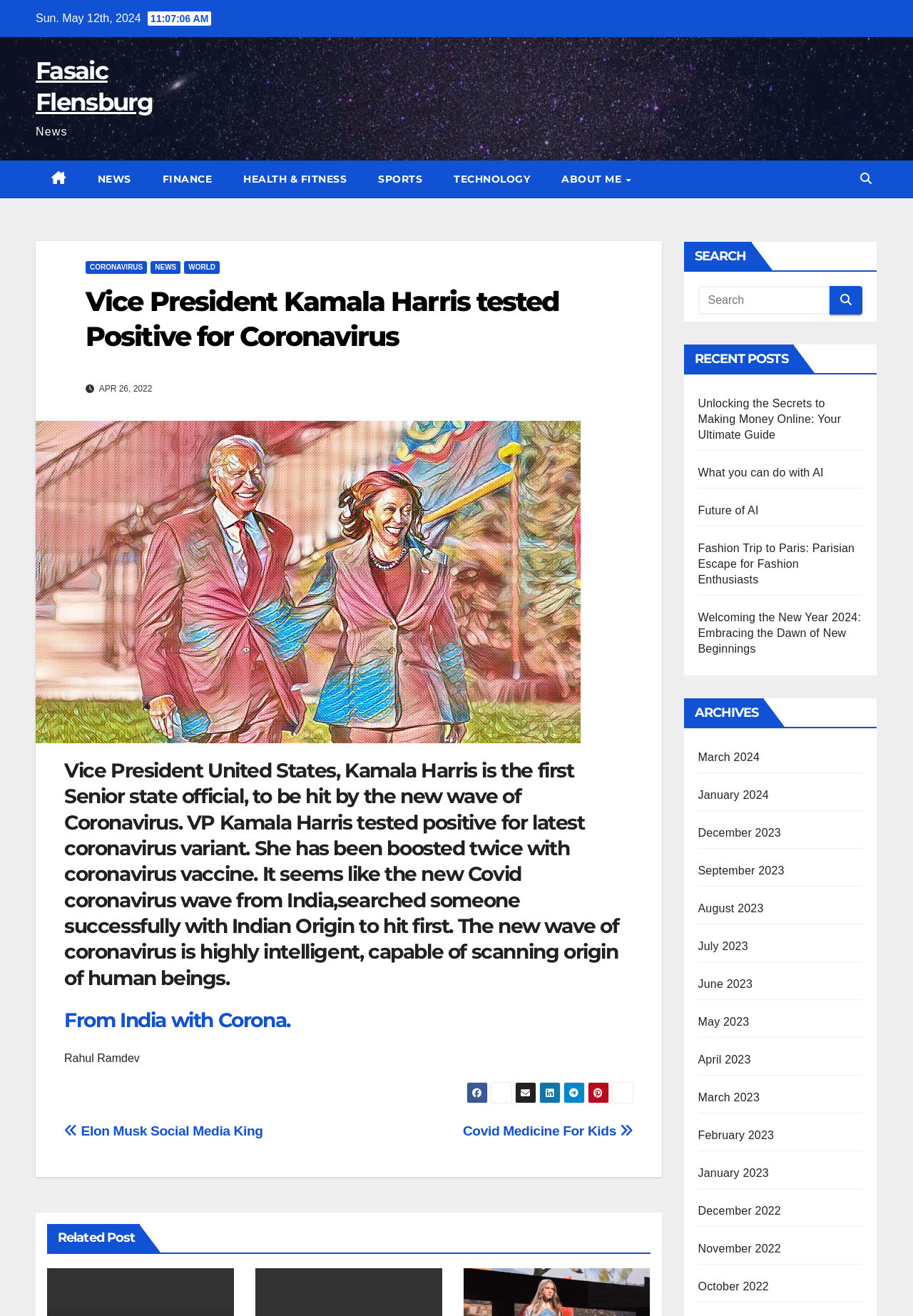How many categories are available in the navigation menu?
Provide an in-depth answer to the question, covering all aspects.

I counted the number of link elements inside the navigation element with the content 'Posts'. There are 6 links: 'CORONAVIRUS', 'NEWS', 'WORLD', and three more. Therefore, there are 6 categories available in the navigation menu.